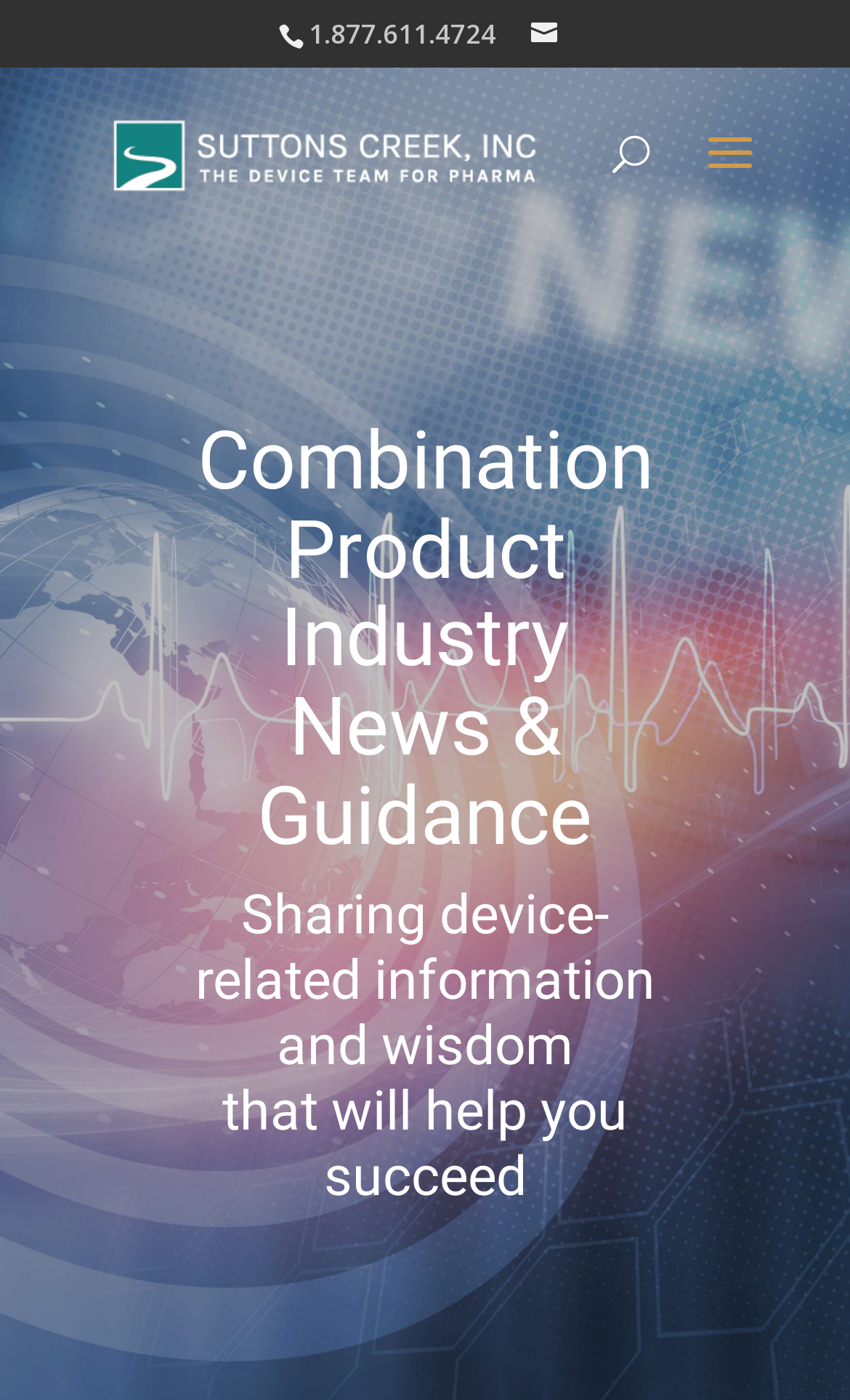What is the purpose of the search box?
Using the image, give a concise answer in the form of a single word or short phrase.

Search for: